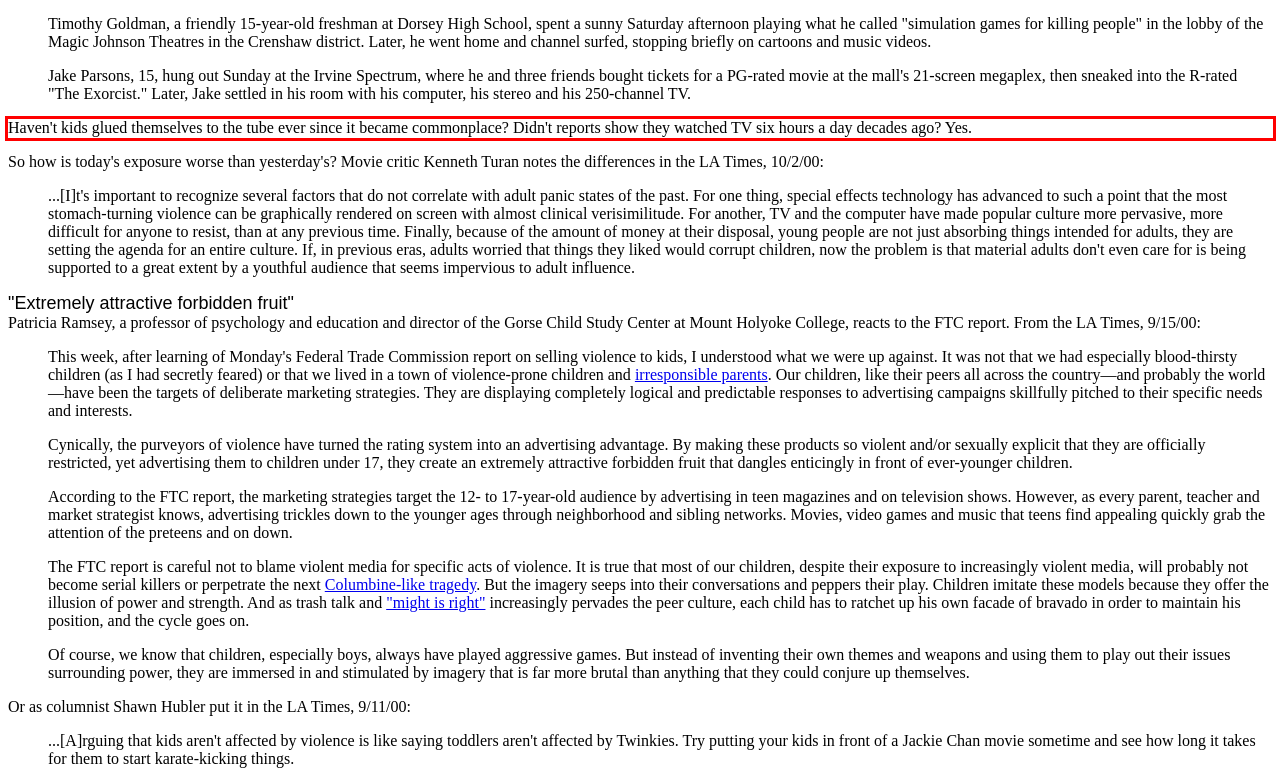Given a webpage screenshot, identify the text inside the red bounding box using OCR and extract it.

Haven't kids glued themselves to the tube ever since it became commonplace? Didn't reports show they watched TV six hours a day decades ago? Yes.